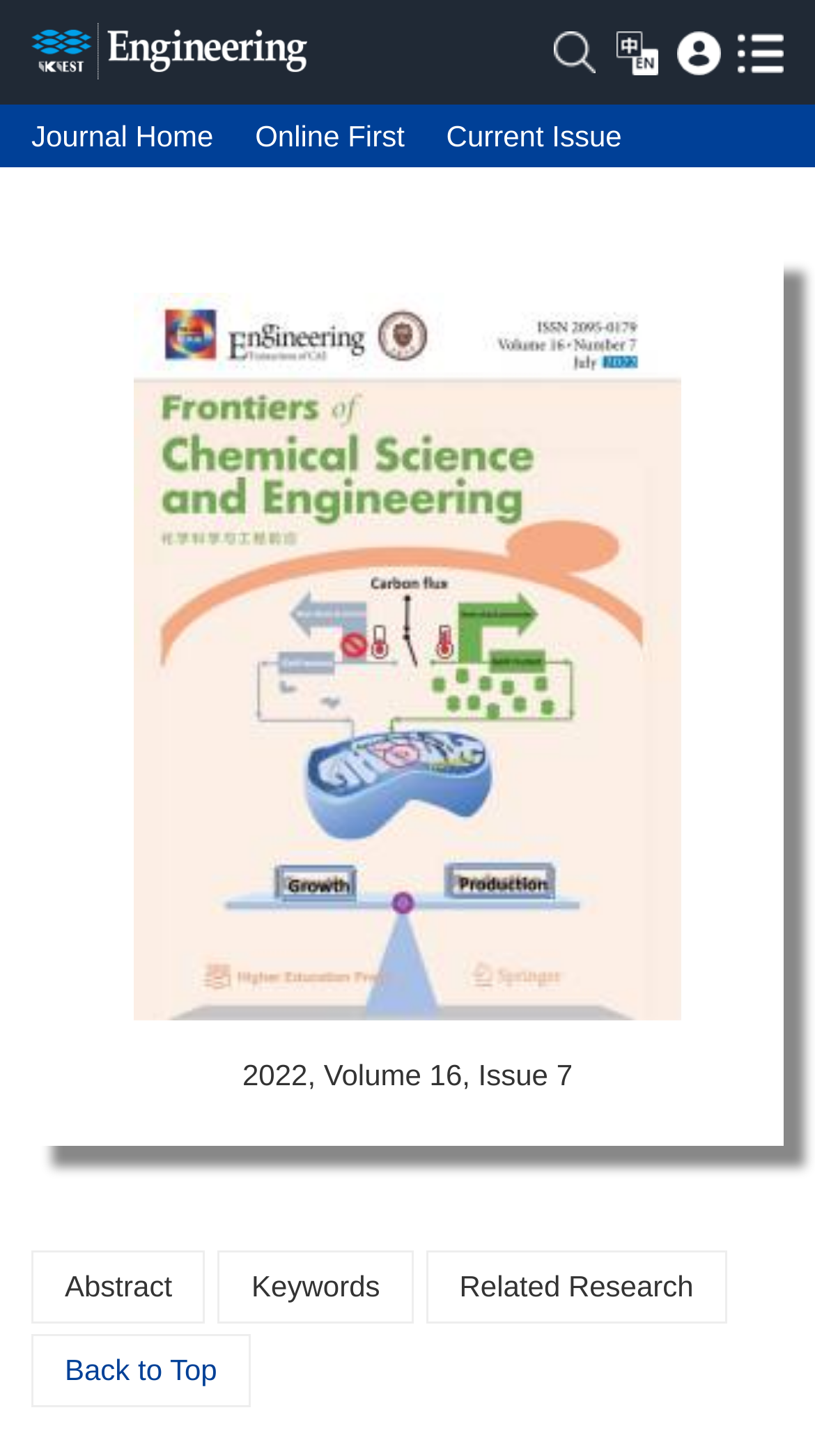Determine the bounding box coordinates of the clickable region to execute the instruction: "View the current issue". The coordinates should be four float numbers between 0 and 1, denoted as [left, top, right, bottom].

[0.547, 0.082, 0.763, 0.105]